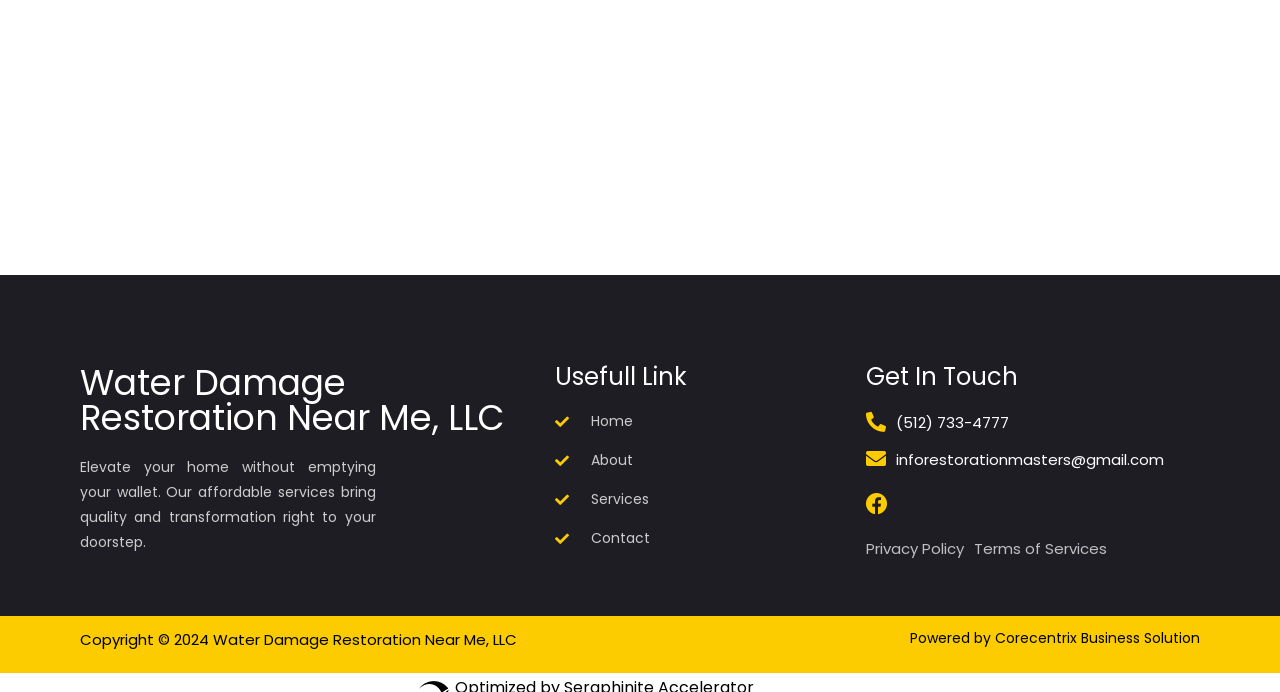Based on the element description Privacy Policy, identify the bounding box coordinates for the UI element. The coordinates should be in the format (top-left x, top-left y, bottom-right x, bottom-right y) and within the 0 to 1 range.

[0.676, 0.773, 0.753, 0.812]